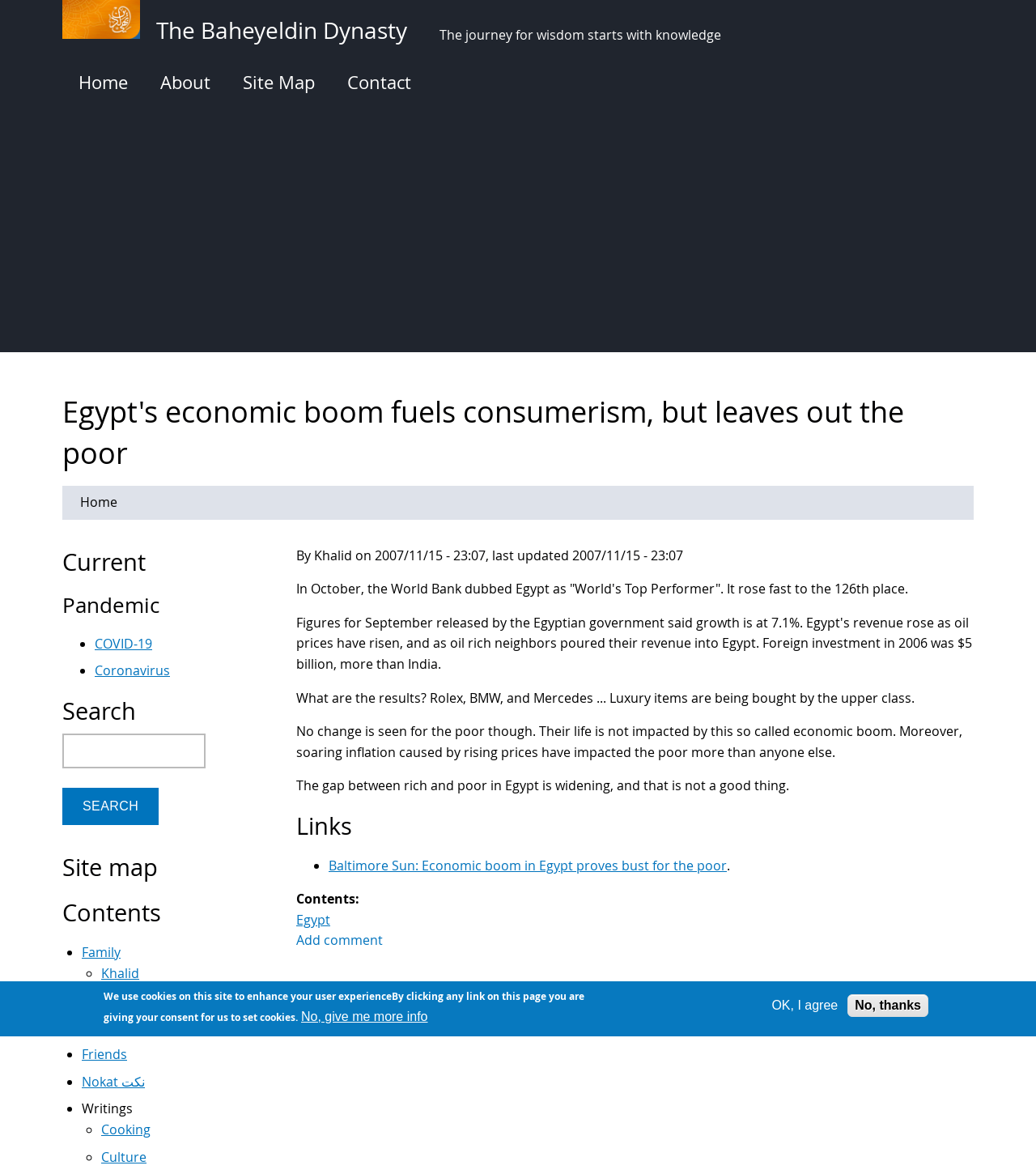Answer this question in one word or a short phrase: How many links are there in the 'Website Orientation' section?

1